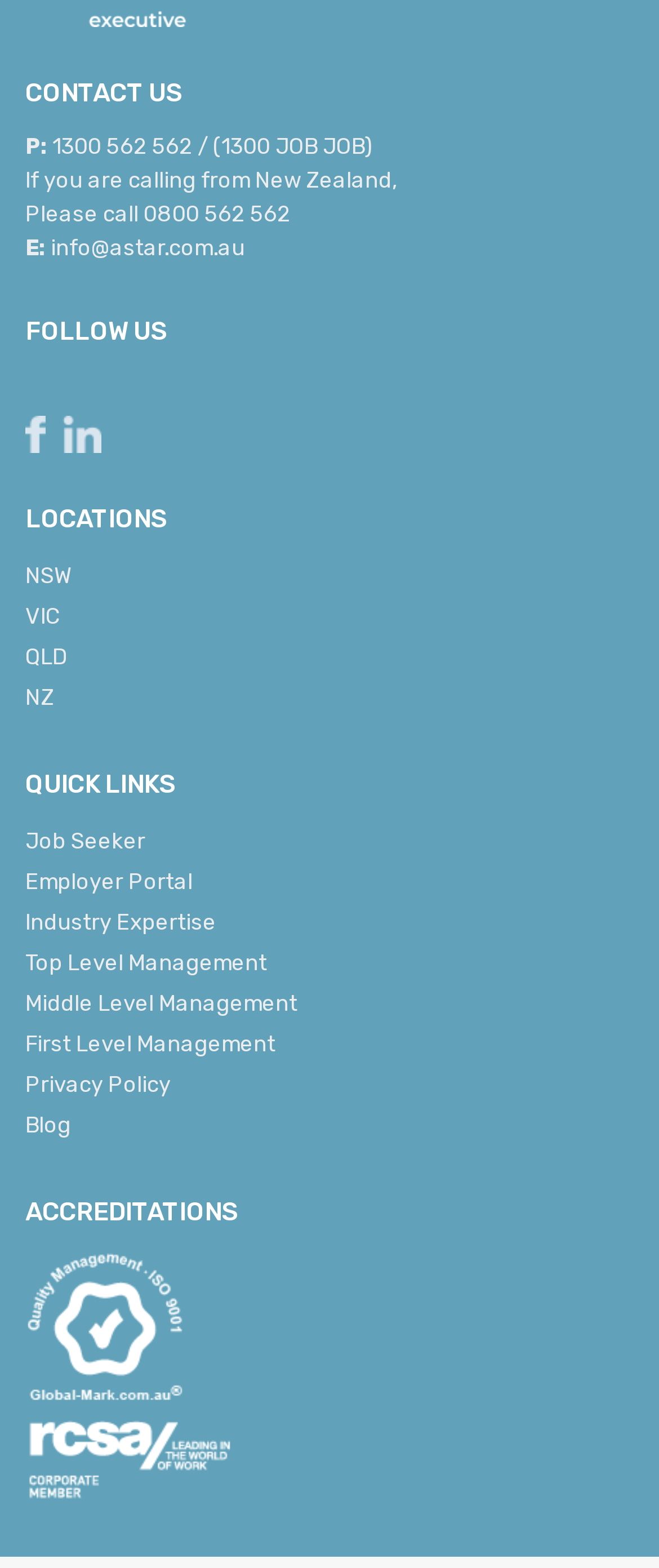Please identify the bounding box coordinates of the area that needs to be clicked to fulfill the following instruction: "Contact us via phone."

[0.079, 0.085, 0.292, 0.101]